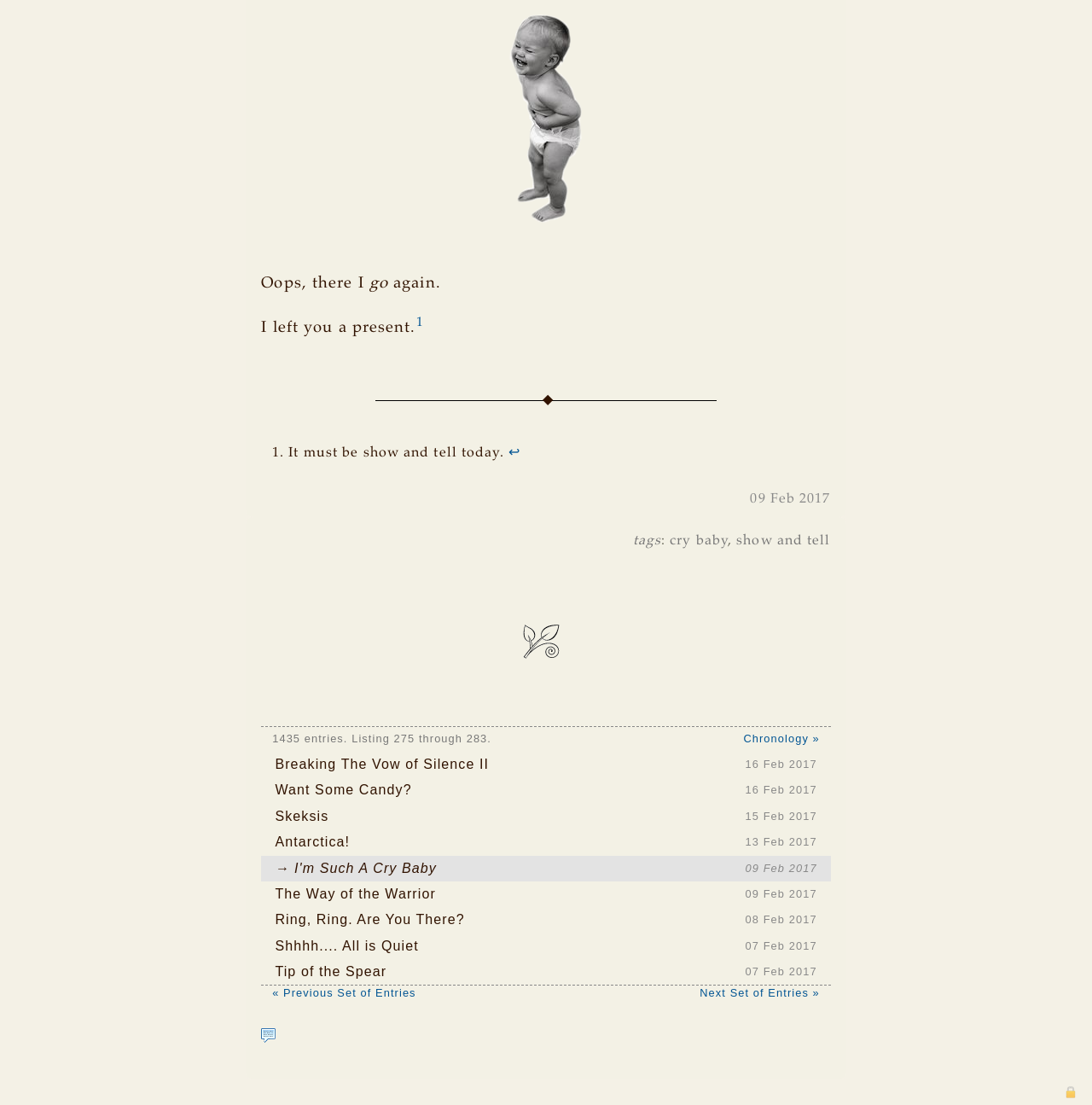Please specify the bounding box coordinates of the region to click in order to perform the following instruction: "Click on the link 'I better not laugh too hard…'".

[0.462, 0.099, 0.538, 0.115]